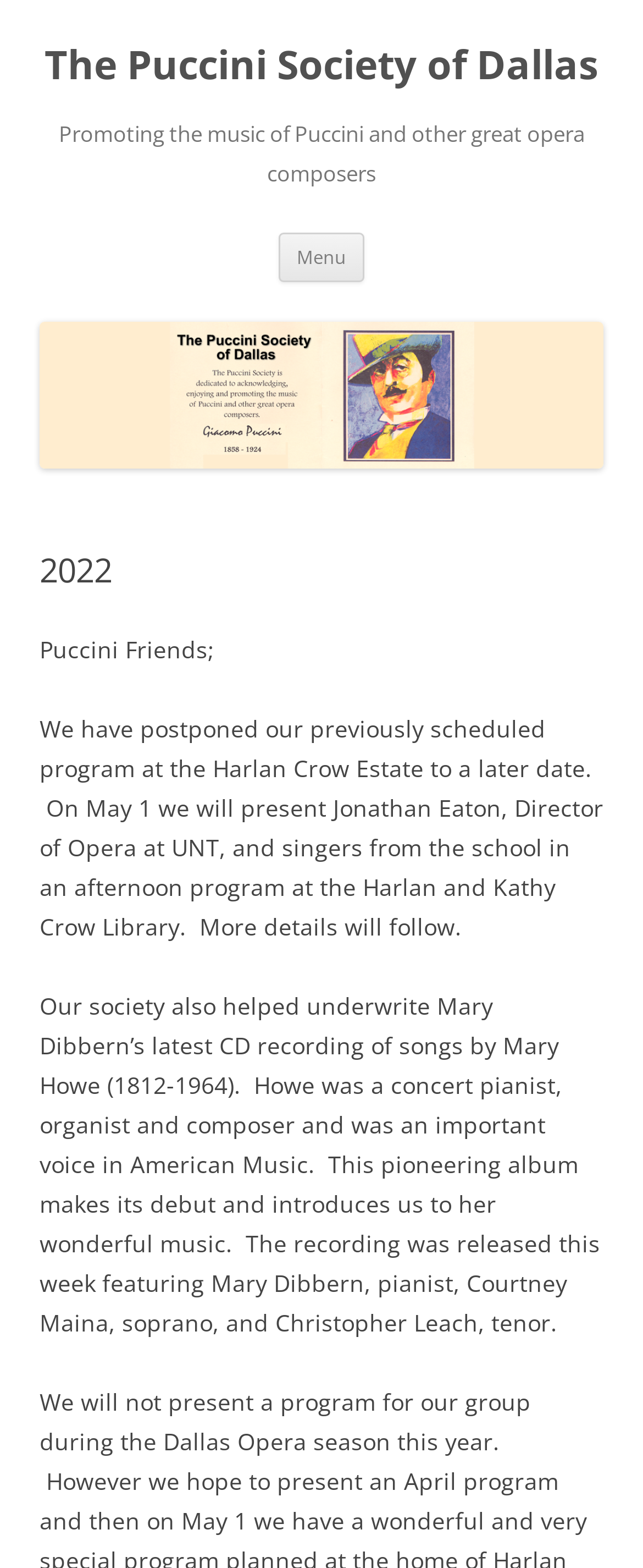Give a one-word or one-phrase response to the question:
What is the date of the postponed program?

May 1